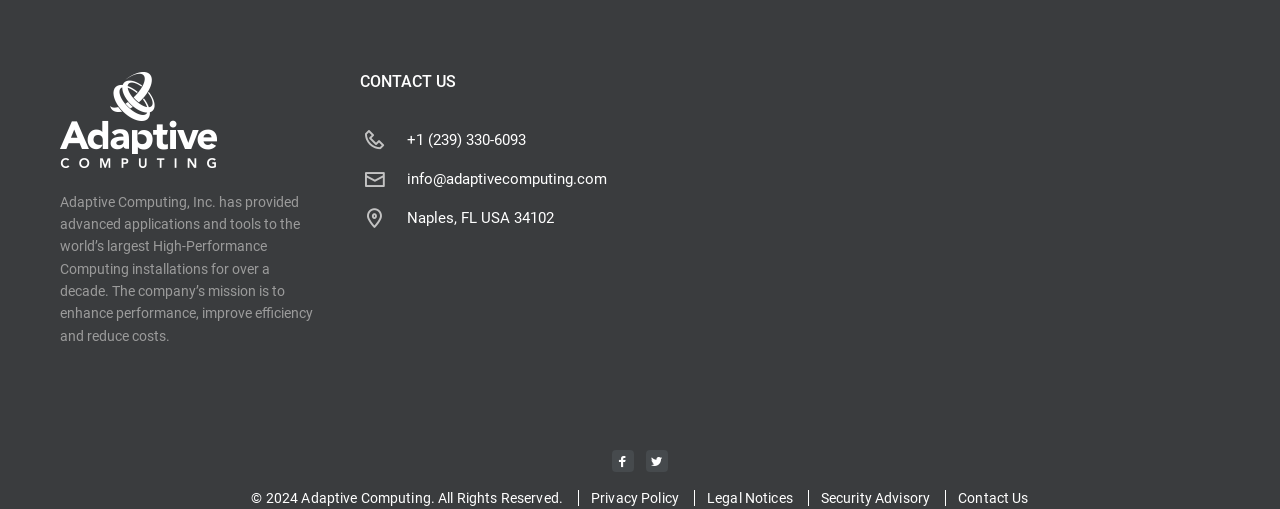Locate the bounding box of the UI element described by: "Naples, FL USA 34102" in the given webpage screenshot.

[0.318, 0.333, 0.433, 0.401]